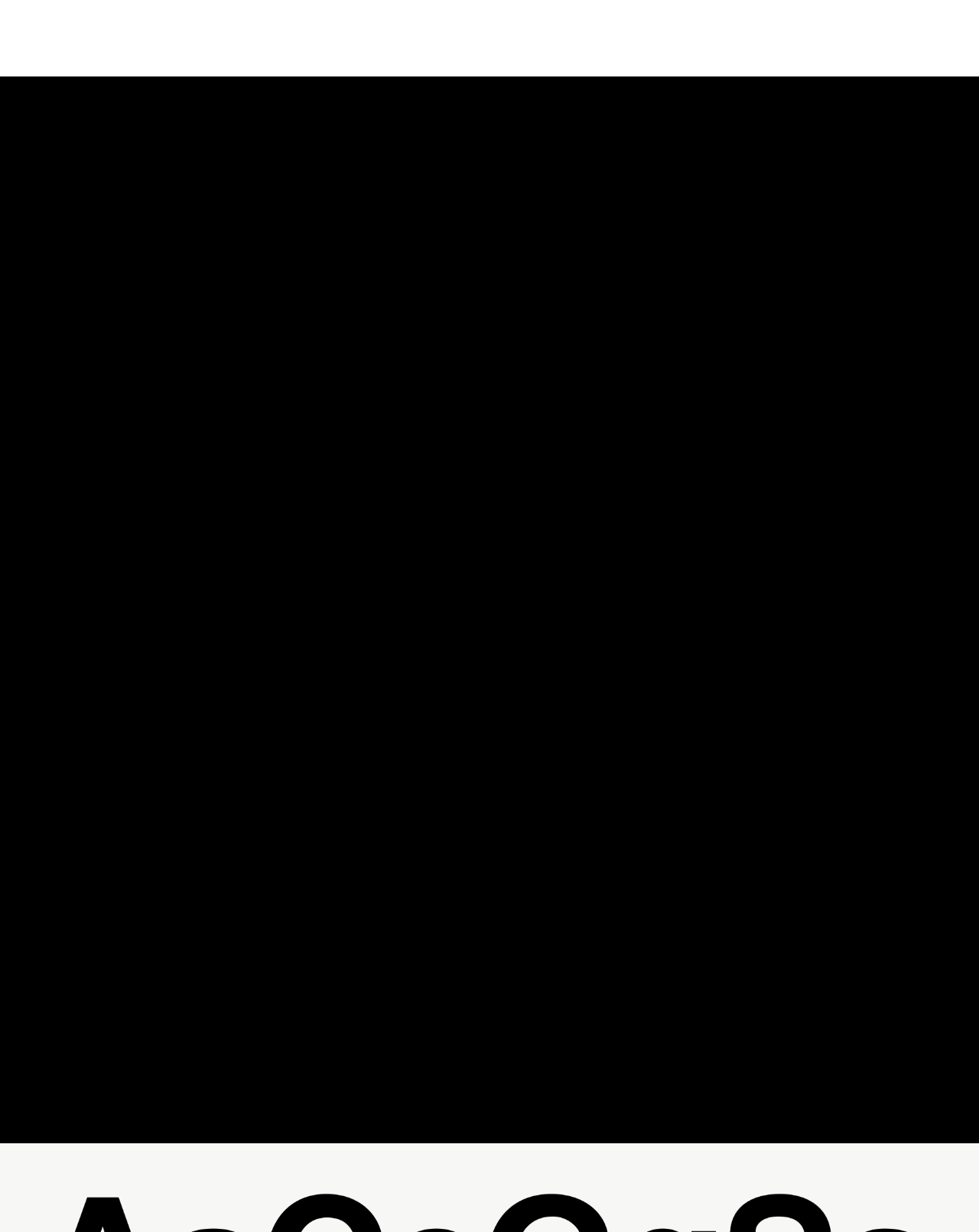Offer an extensive depiction of the webpage and its key elements.

The webpage is about Graphic Ai Typeface Work_Owks by Owhyworks, a creative project that focuses on type design and AI image implementation. At the top, there is a navigation menu with three links: "Owhyworks", "Experience", and "Contact". 

On the left side, there is a link with no text, and on the right side, there is a button with no text. Below the navigation menu, there is a section with several lines of text. The first line reads "Graphic / Ai / Typeface Work", followed by the duration of the project, "2023. October - November". The next line mentions "Owhyworks" as the creative director, and the following lines list the designers involved in the project.

Below this section, there is a heading that reads "Overview". The text that follows explains the project's objective, which was to implement and reorganize individual design ideas, share design perspectives, and strengthen teamwork. The project involved type design and AI image implementation, and the team created various concept designs using the completed type design and AI image work. The final paragraph reflects on the project's outcome, describing it as rough and free, but ultimately strengthening internal teamwork and completing the project in 2023.